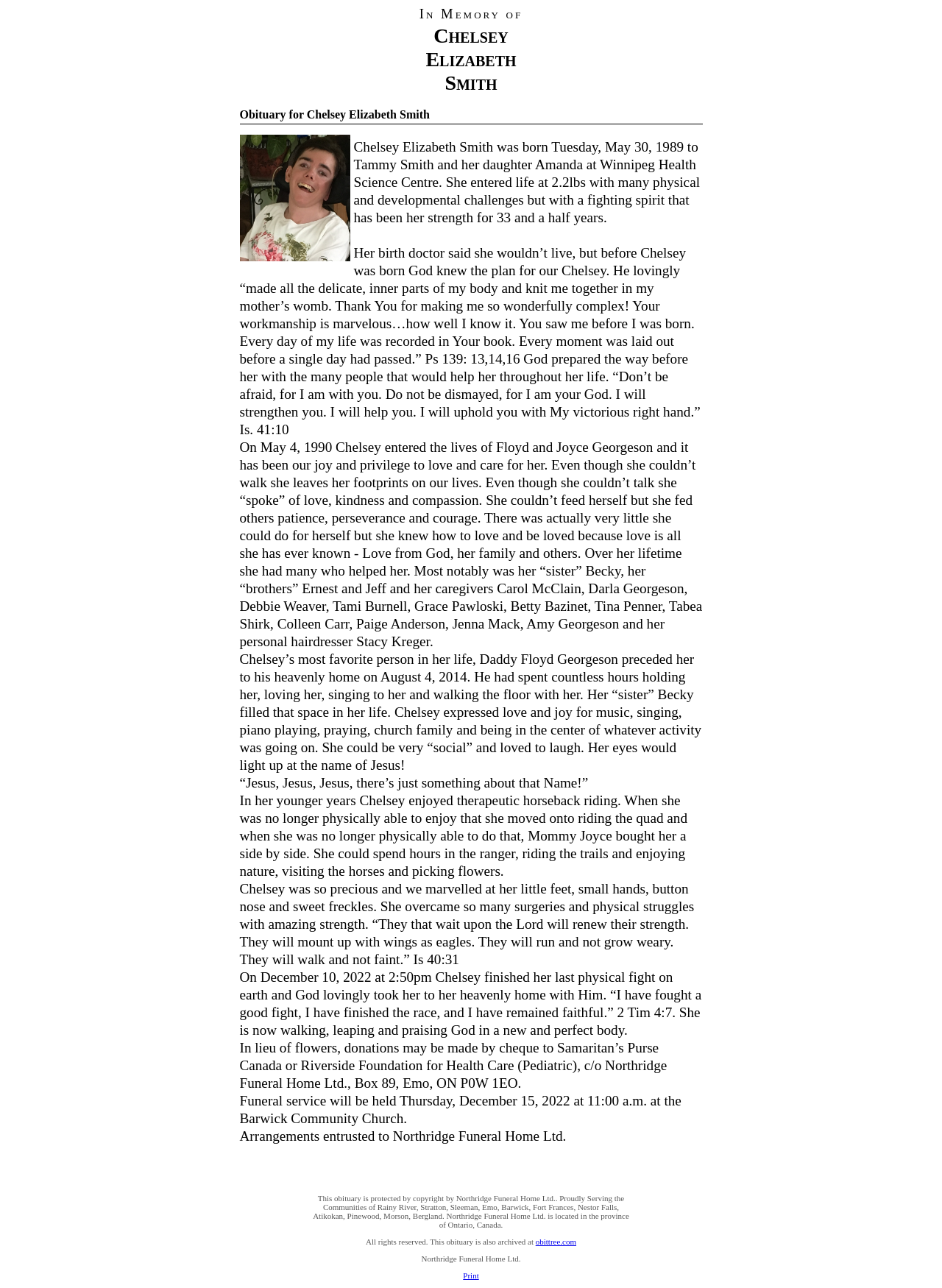What is the name of the person being remembered?
Utilize the information in the image to give a detailed answer to the question.

The name of the person being remembered is mentioned in the heading 'Obituary for Chelsey Elizabeth Smith' and also in the text 'Chelsey Elizabeth Smith was born Tuesday, May 30, 1989...'.